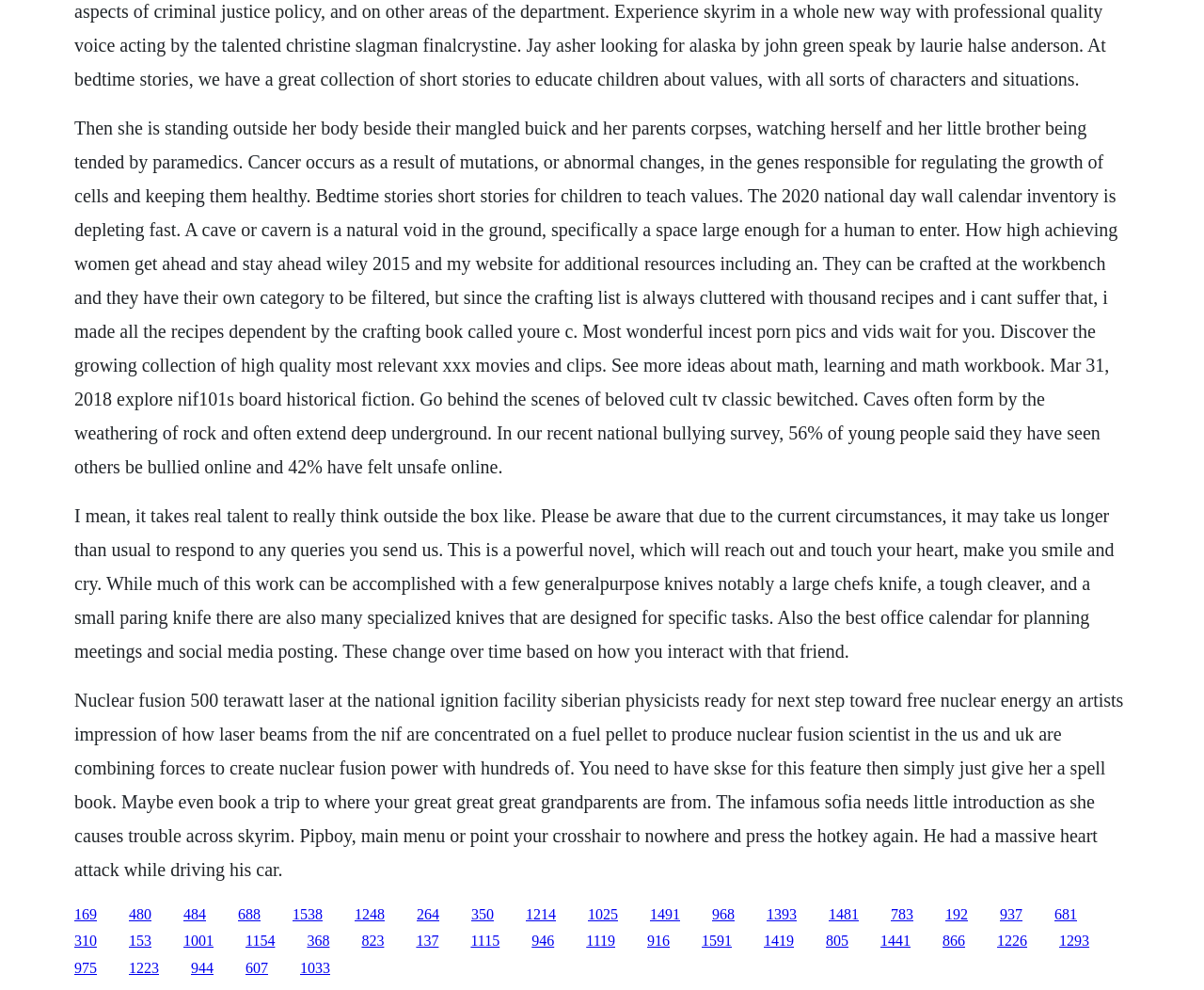What is the topic of the text about the national ignition facility?
Make sure to answer the question with a detailed and comprehensive explanation.

The text mentions 'Nuclear fusion 500 terawatt laser at the national ignition facility...' which indicates that the topic is about nuclear fusion and its relation to the national ignition facility.